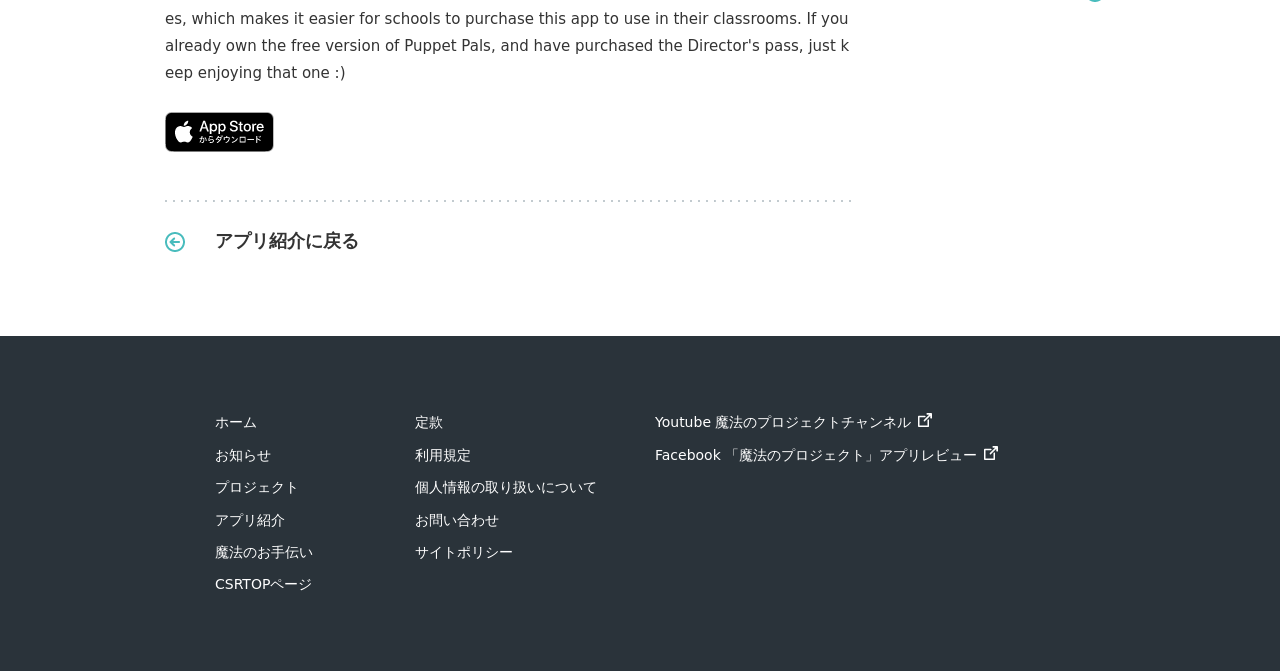Select the bounding box coordinates of the element I need to click to carry out the following instruction: "Download from App Store".

[0.129, 0.193, 0.214, 0.22]